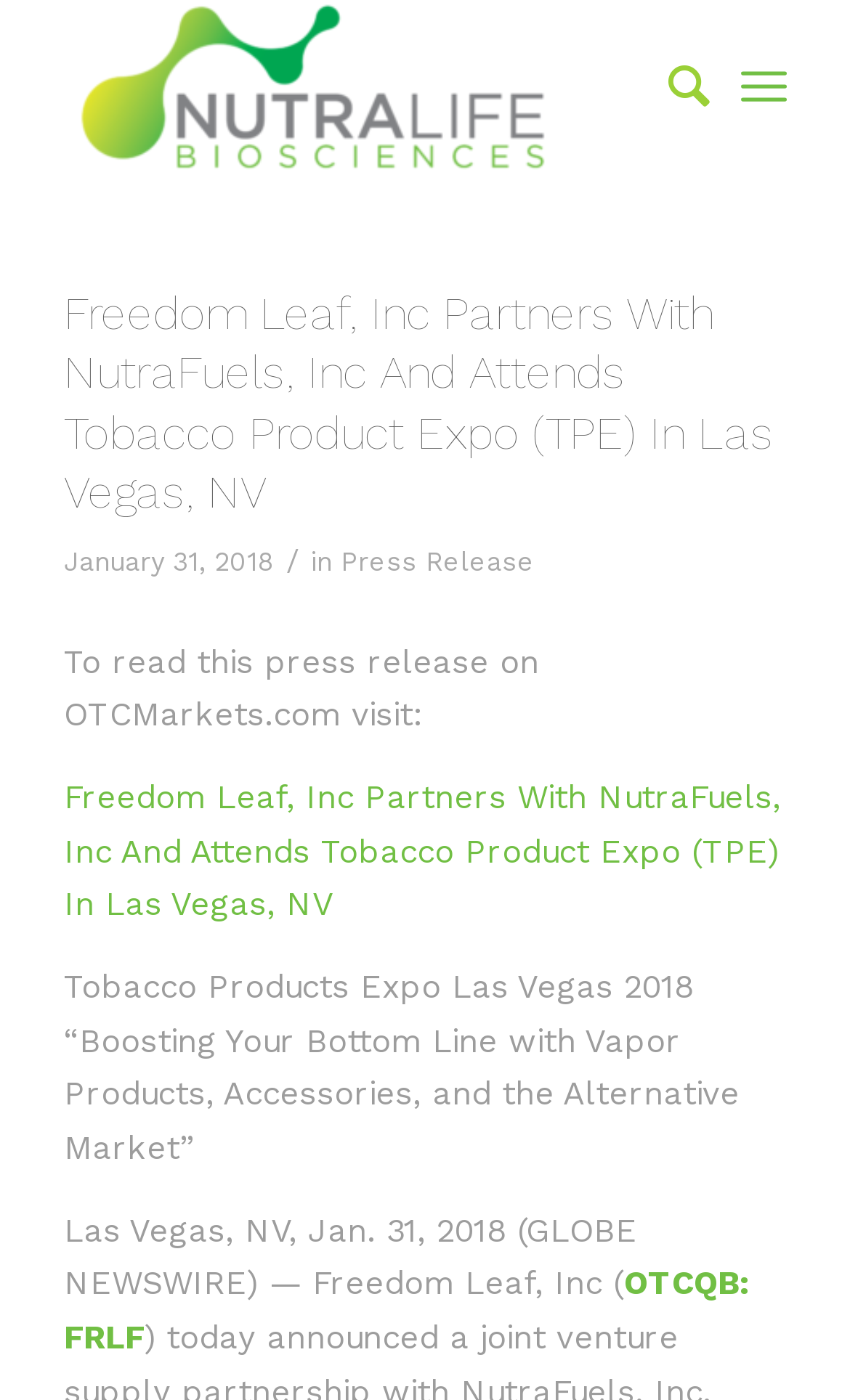Identify the bounding box for the element characterized by the following description: "Kathryn".

None